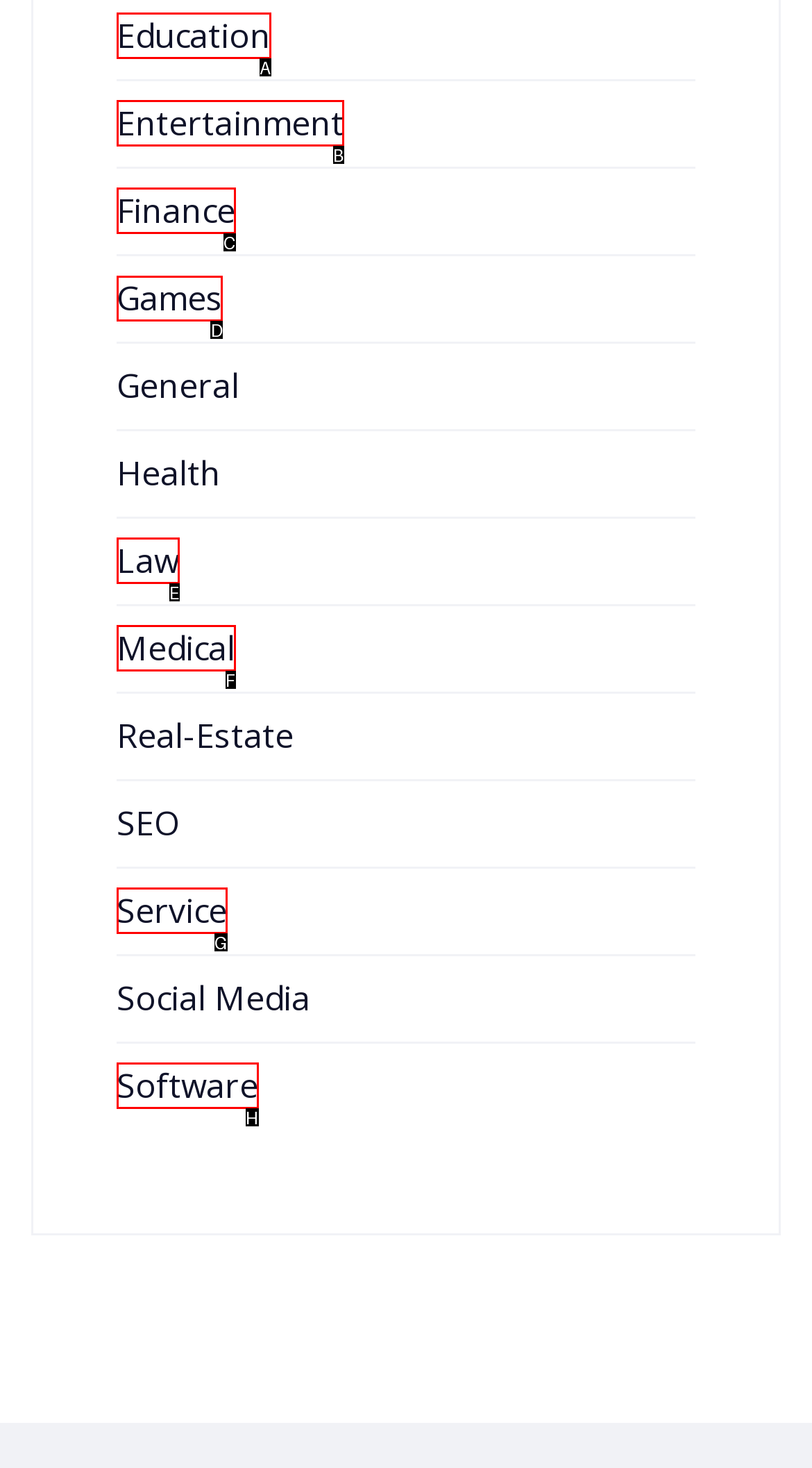Select the letter of the UI element you need to click on to fulfill this task: Play Games. Write down the letter only.

D